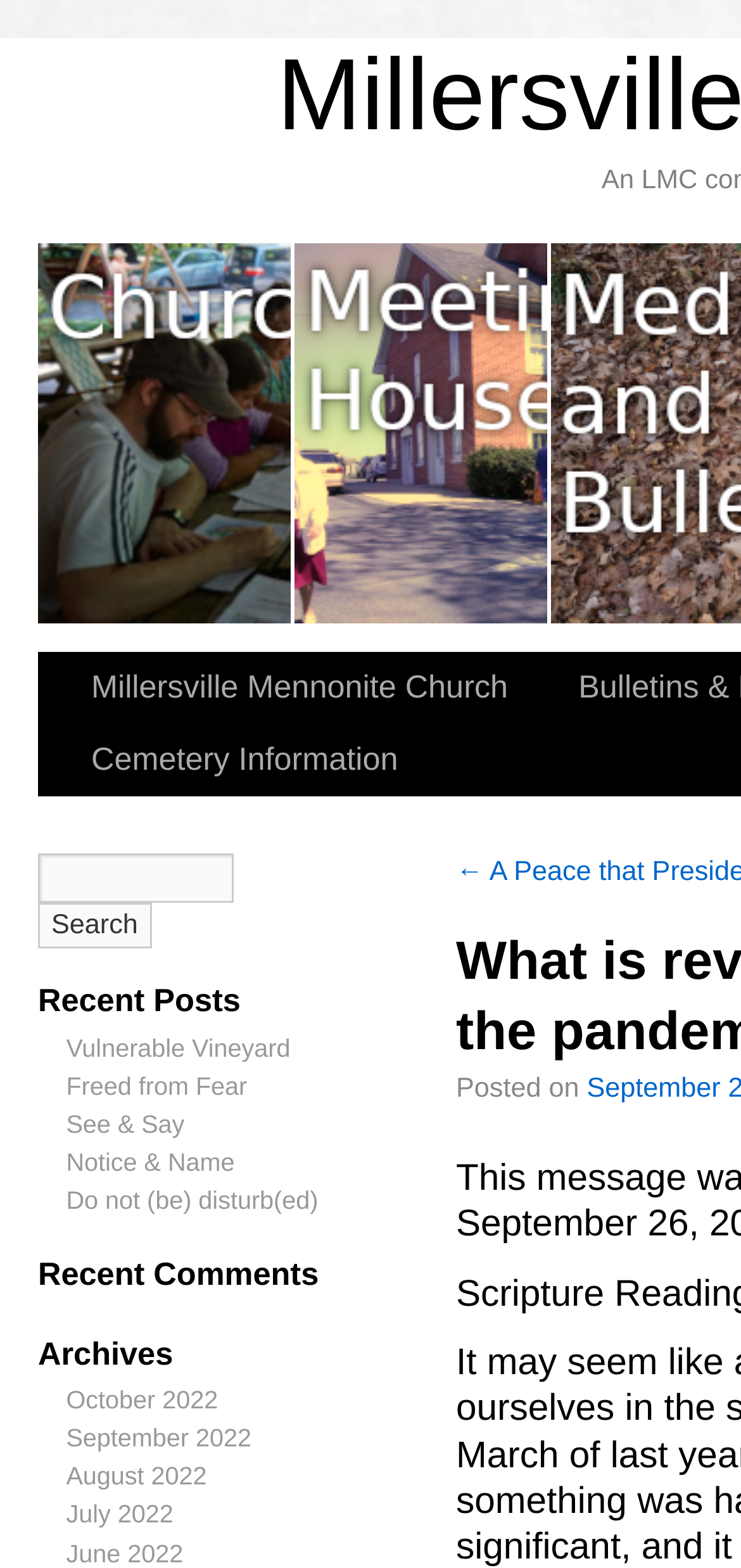Determine the bounding box for the described UI element: "value="Search"".

[0.326, 0.545, 0.46, 0.575]